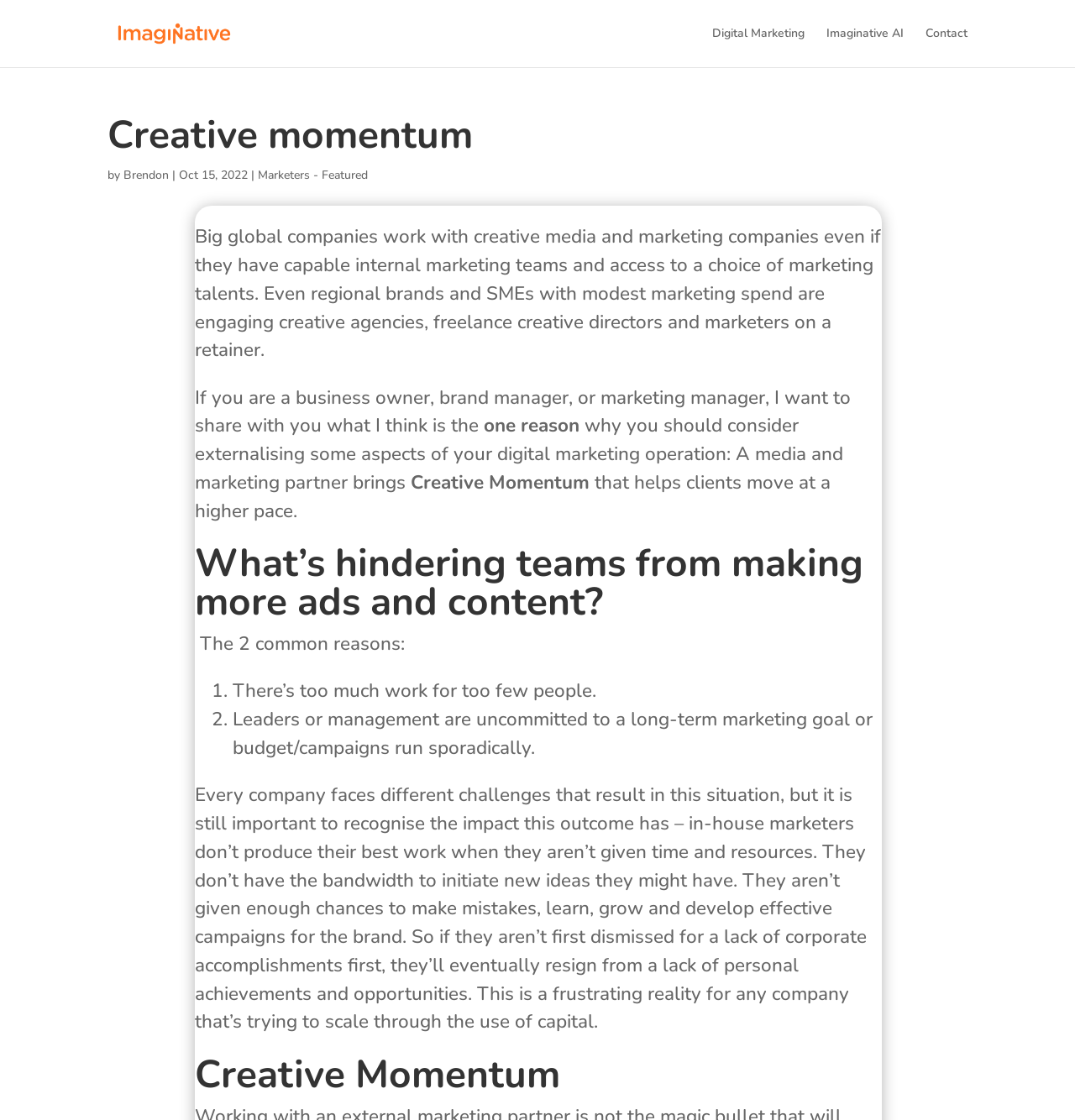Examine the image and give a thorough answer to the following question:
What is the name of the author?

The author's name is mentioned in the text 'by Brendon' which is located below the heading 'Creative momentum'.